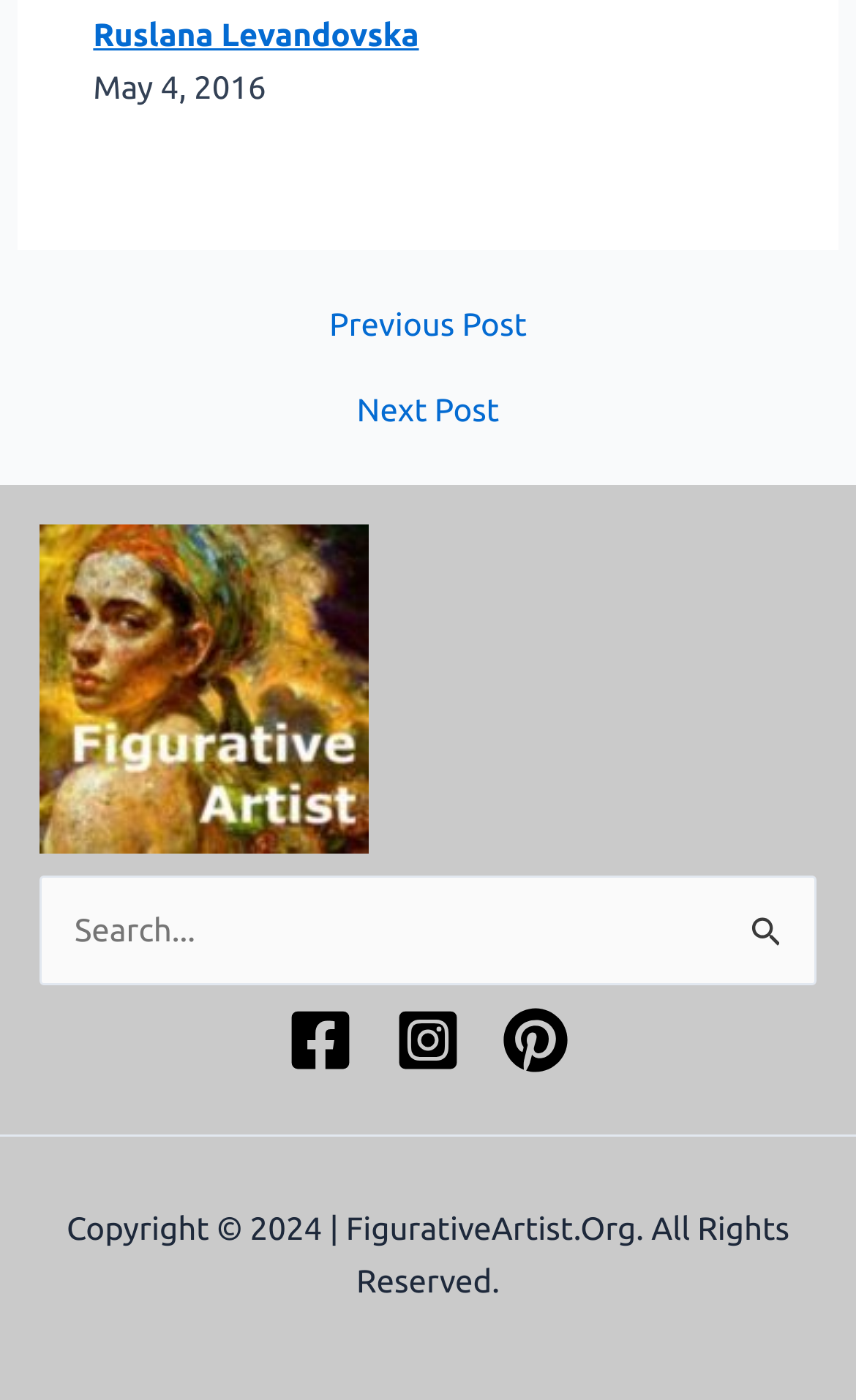Please identify the coordinates of the bounding box that should be clicked to fulfill this instruction: "Explore Infrared Optics products".

None